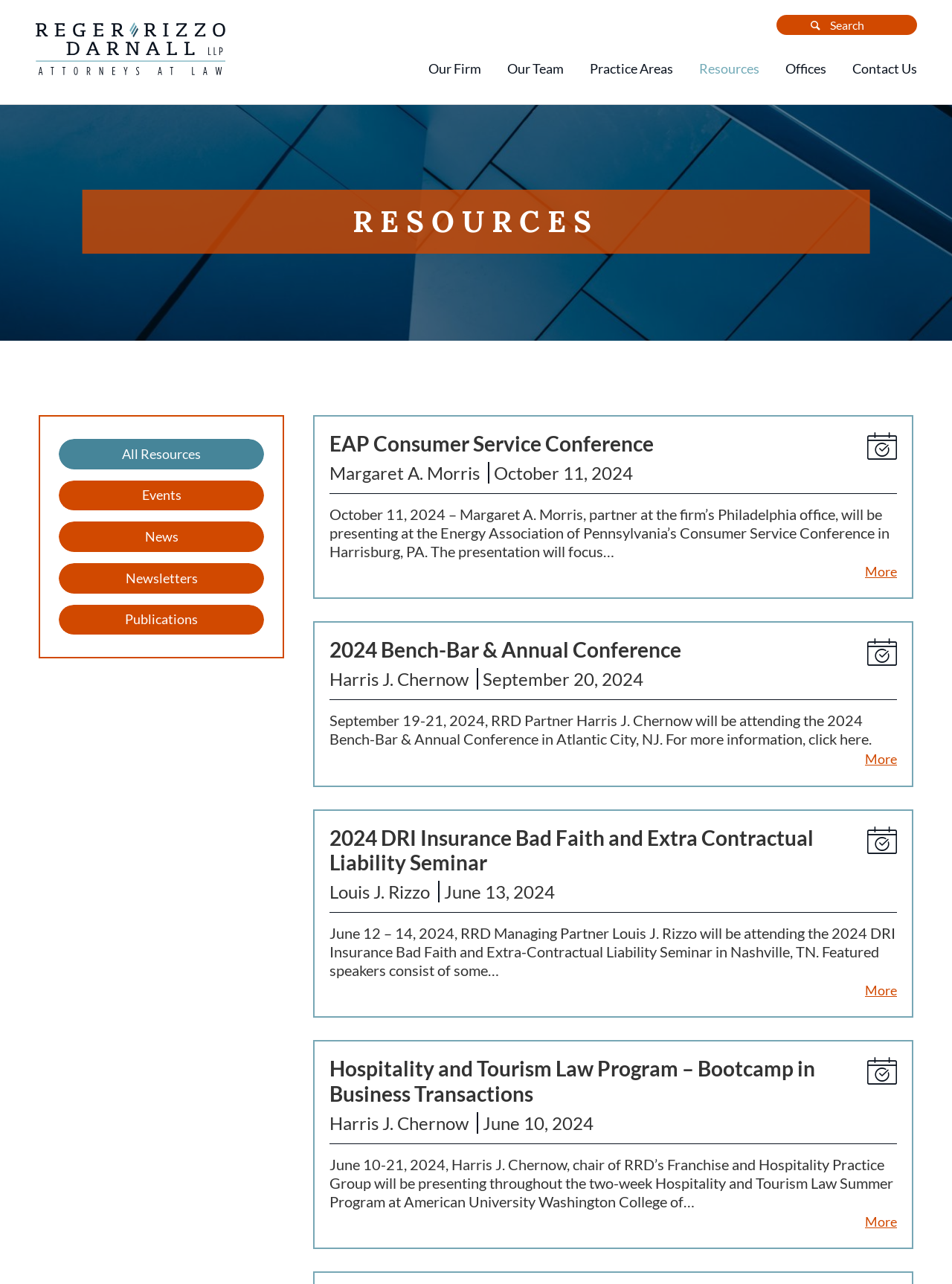How many links are in the 'Resources' section?
Look at the image and provide a short answer using one word or a phrase.

5